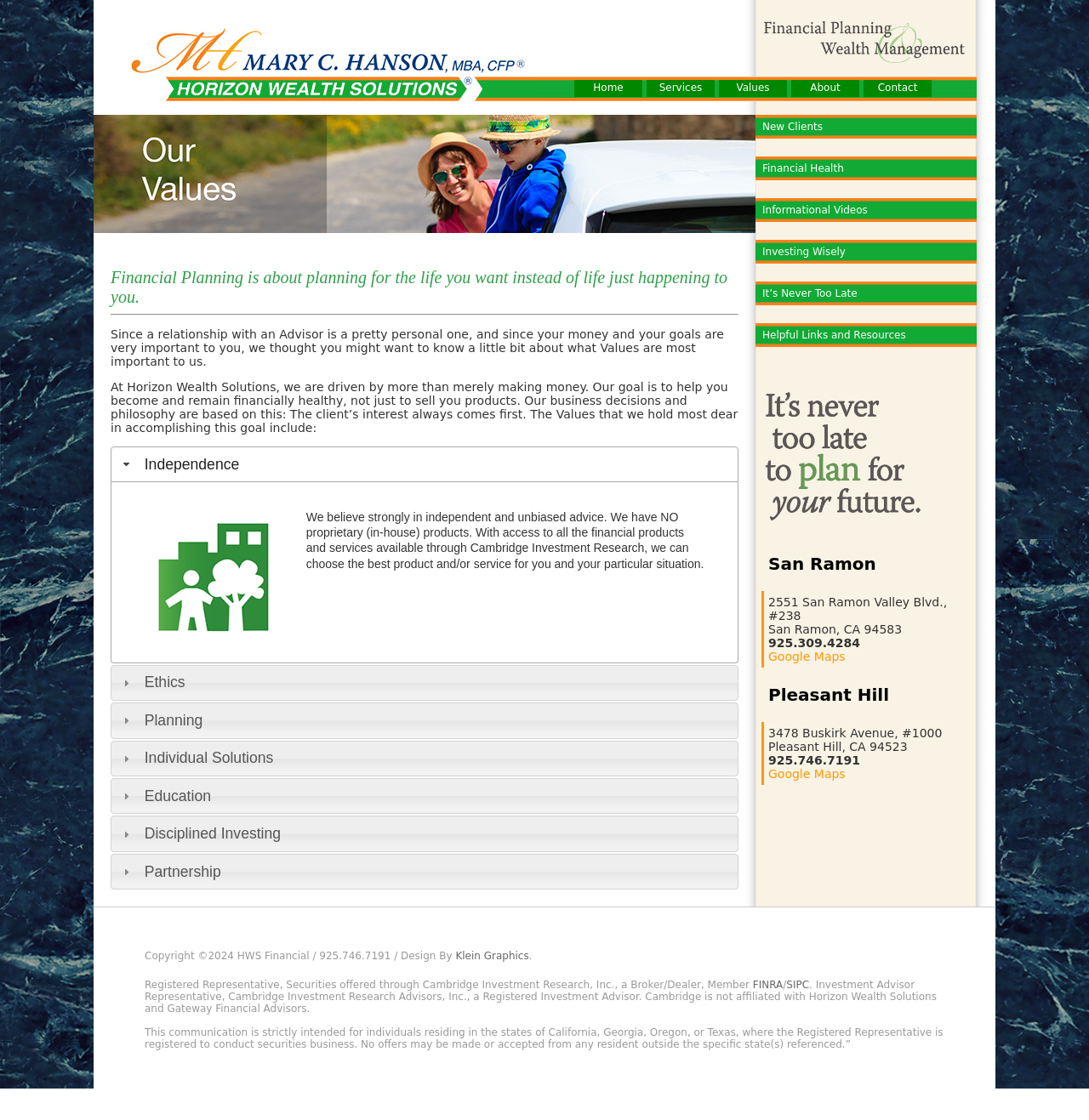Use a single word or phrase to answer the question:
Who designed the website?

Klein Graphics